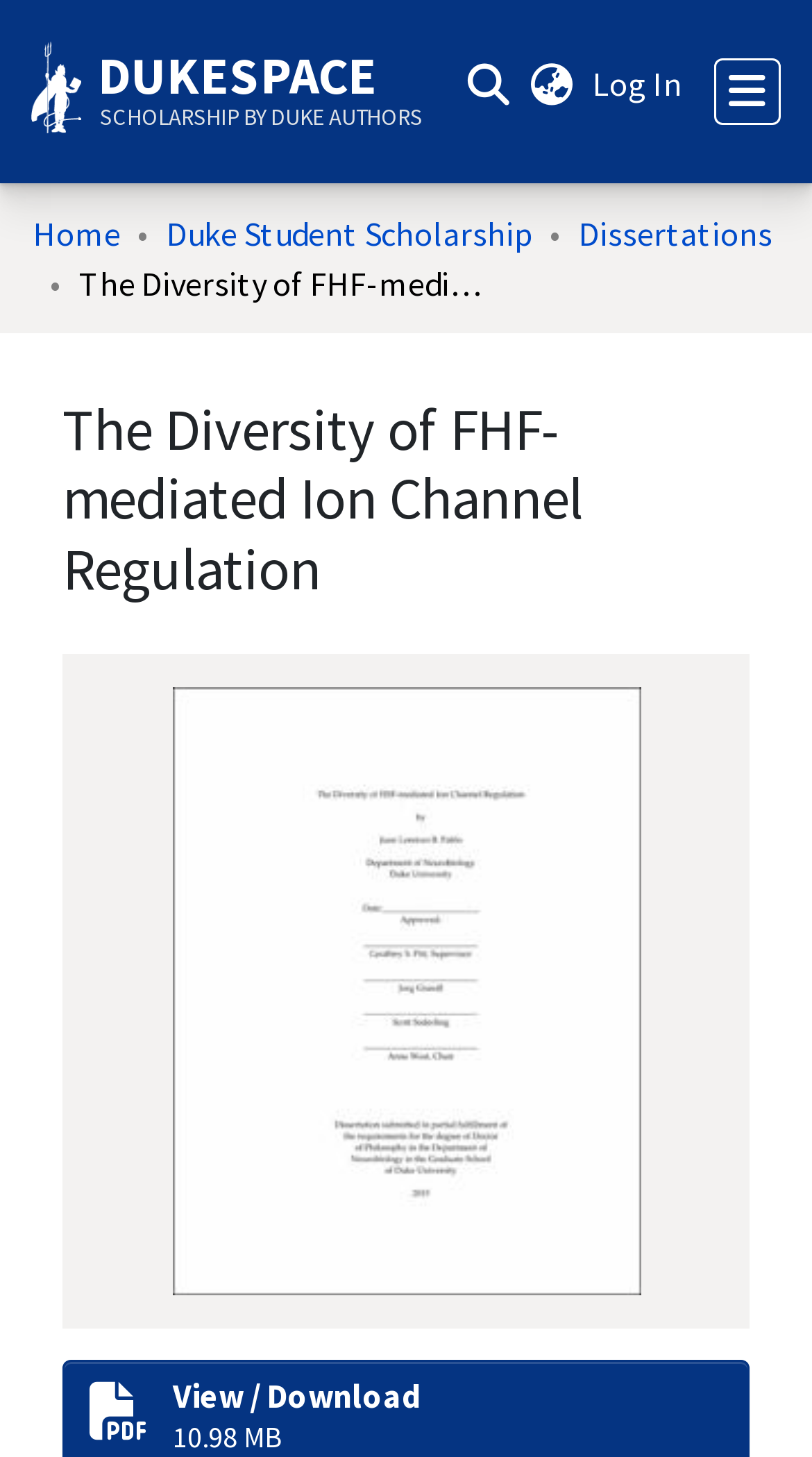Locate the bounding box coordinates of the clickable part needed for the task: "Search for a keyword".

[0.556, 0.029, 0.633, 0.083]